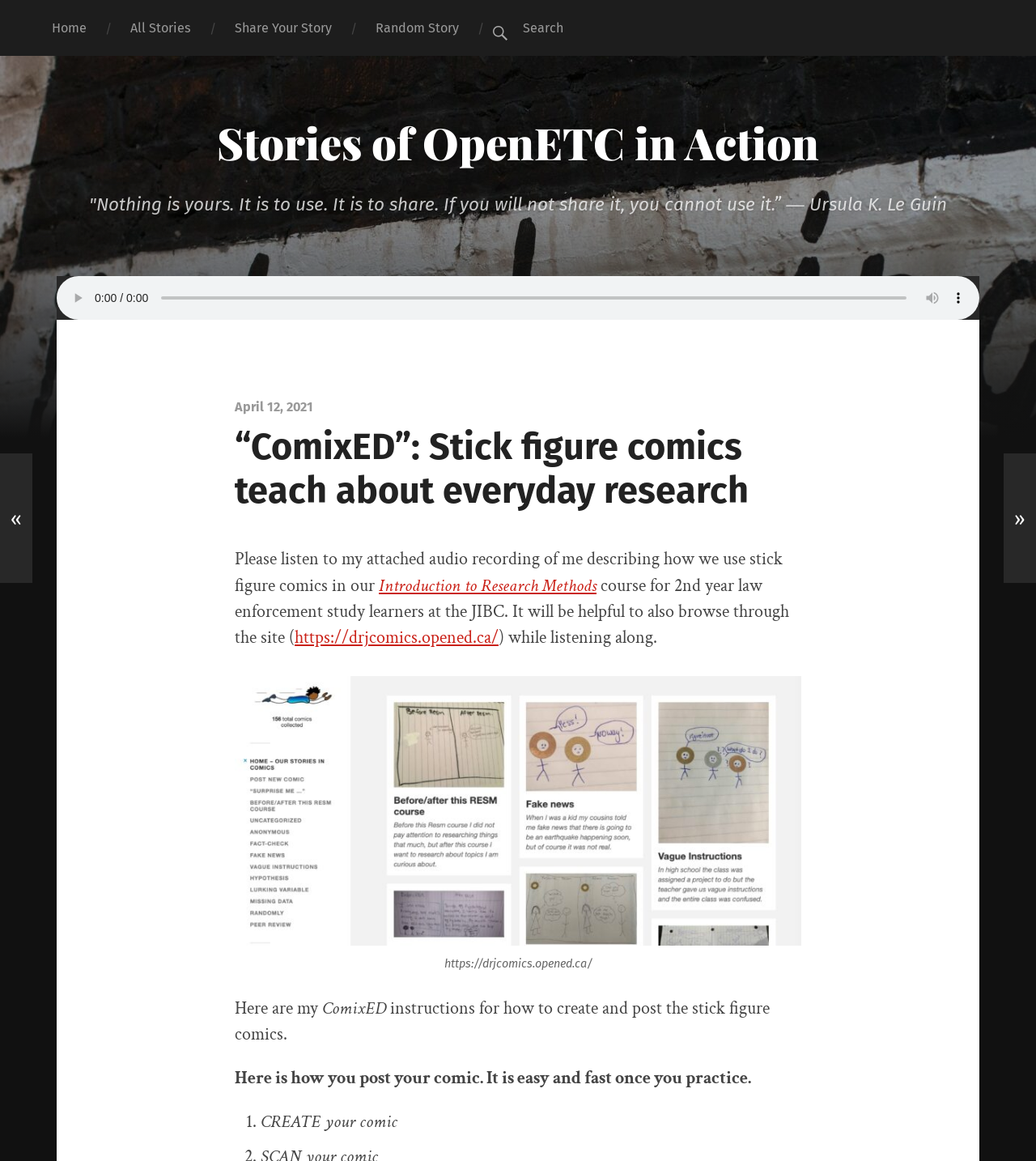Identify the bounding box of the HTML element described as: "name="s" placeholder="Search"".

[0.464, 0.011, 0.666, 0.037]